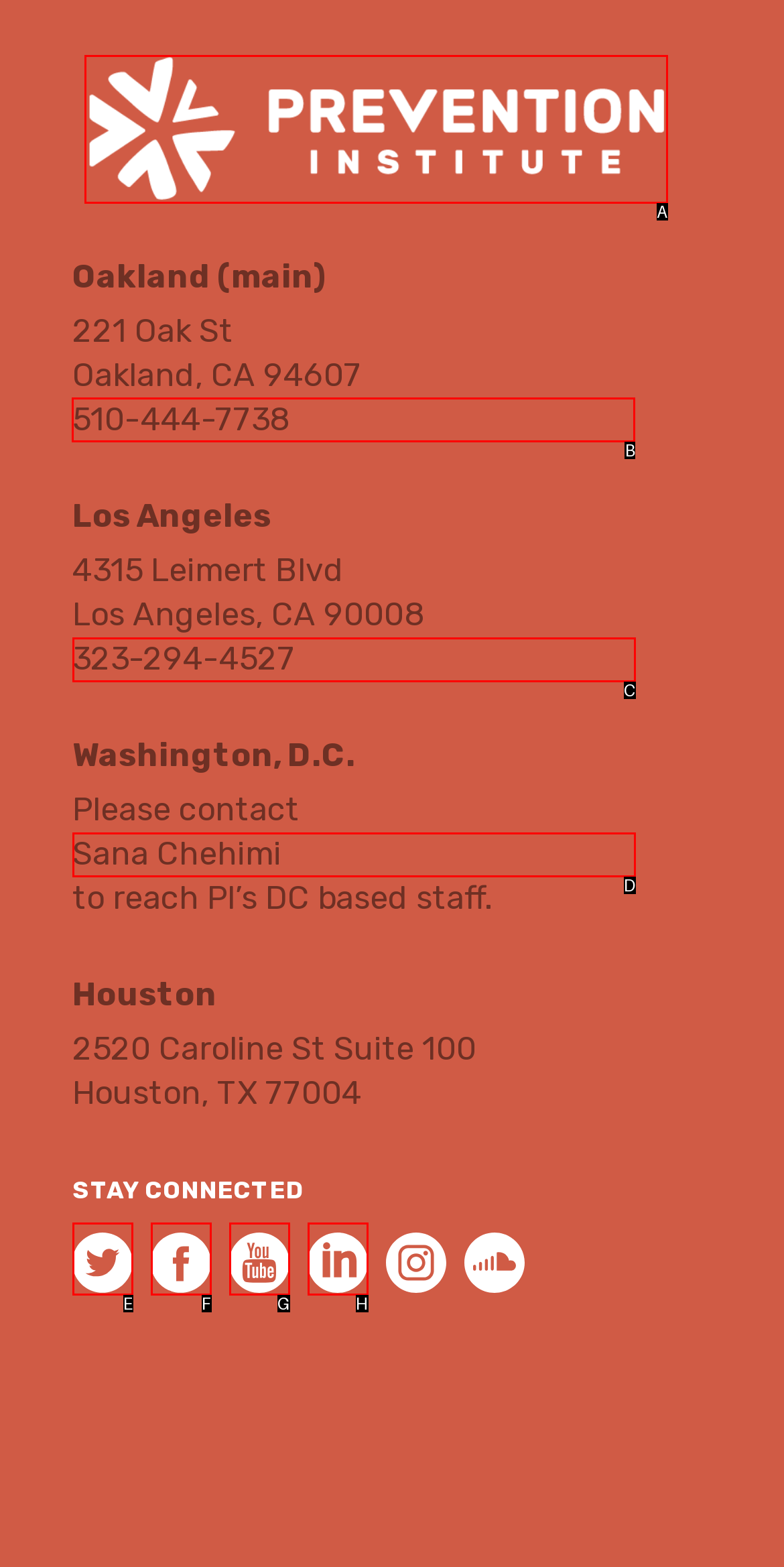For the instruction: Call Los Angeles office, determine the appropriate UI element to click from the given options. Respond with the letter corresponding to the correct choice.

B